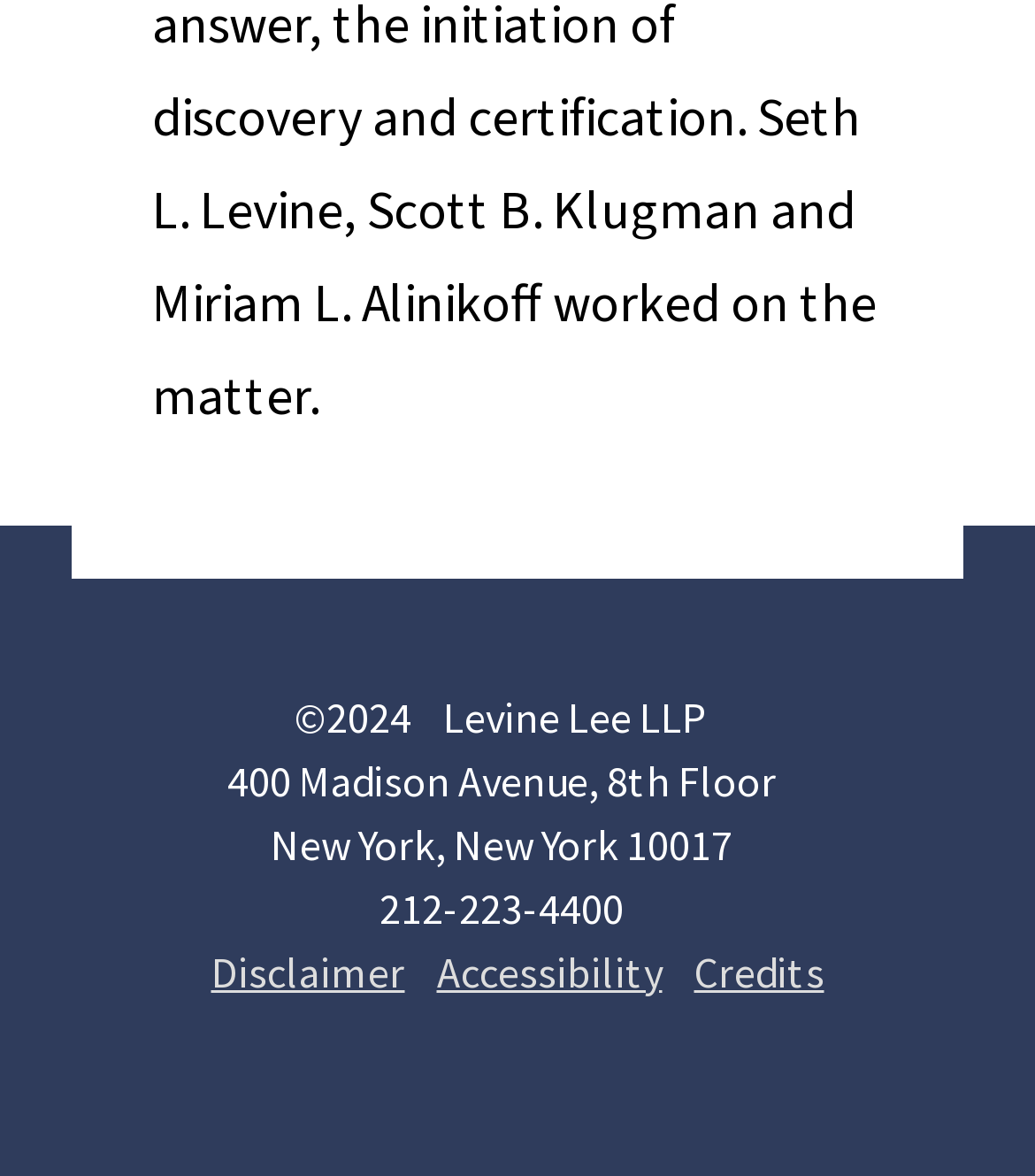Use a single word or phrase to answer this question: 
How many links are present in the footer section?

3